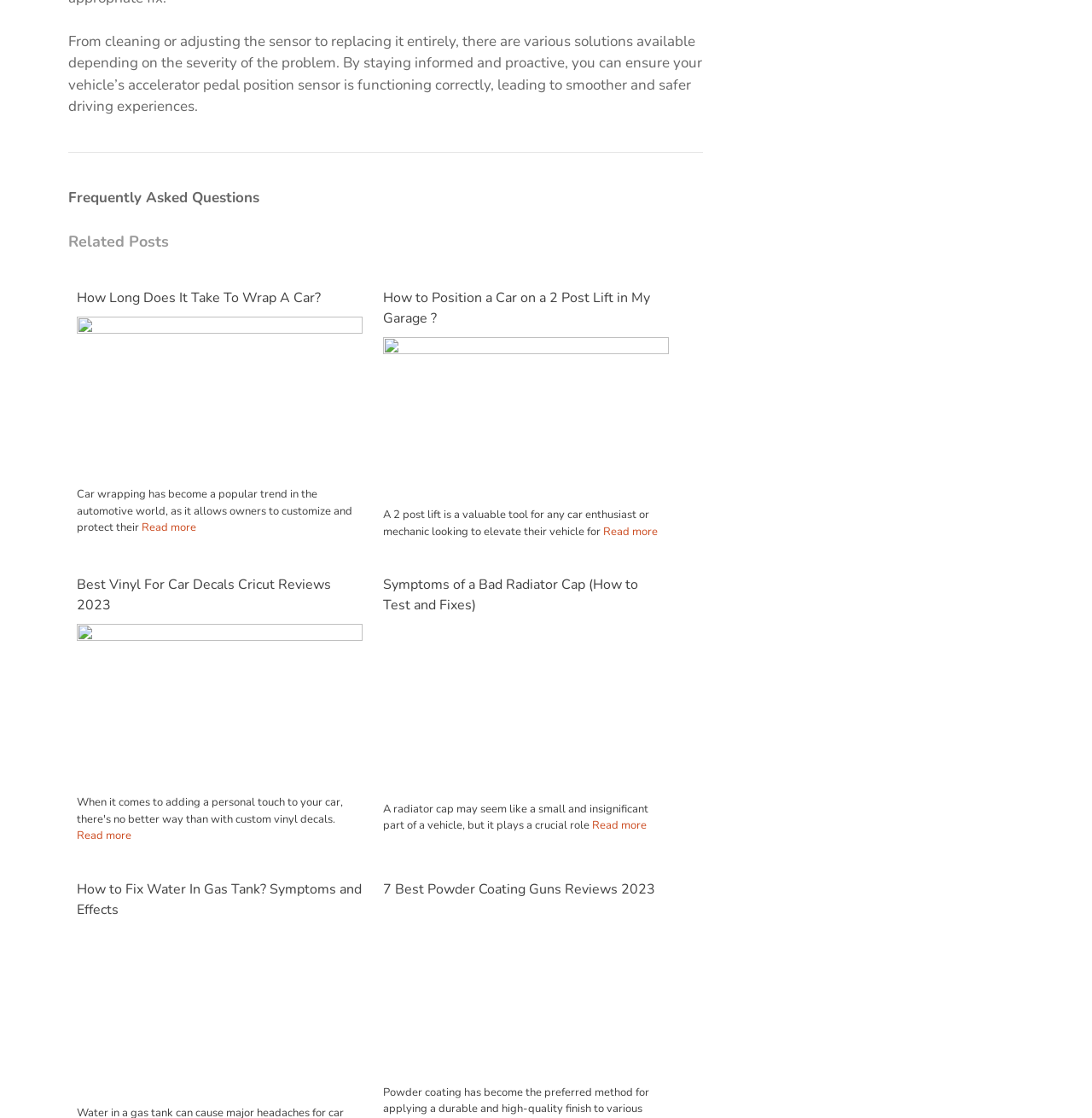Please provide a brief answer to the following inquiry using a single word or phrase:
What is the topic of the webpage?

Car maintenance